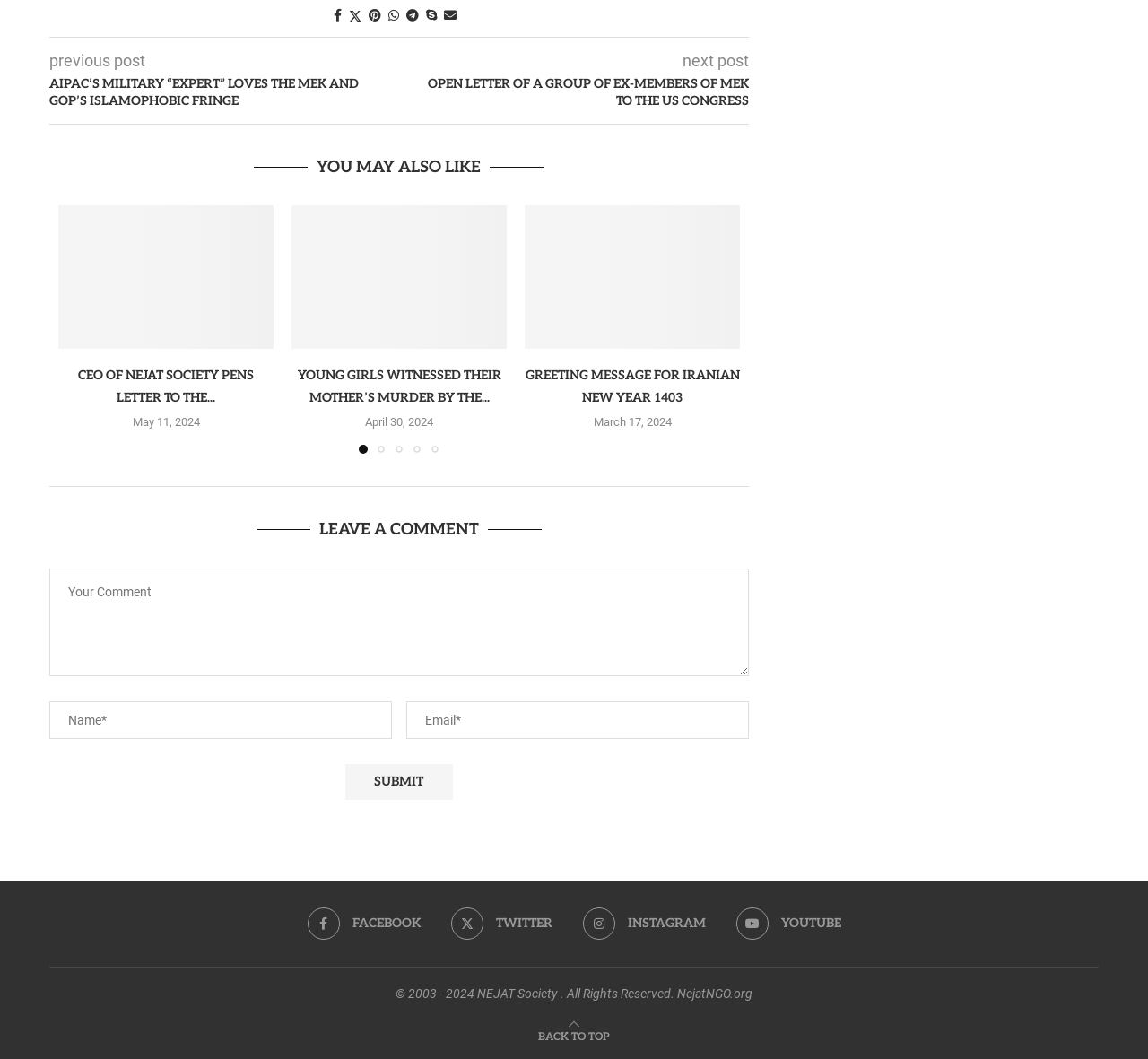How many articles are displayed in the 'YOU MAY ALSO LIKE' section? Based on the screenshot, please respond with a single word or phrase.

4